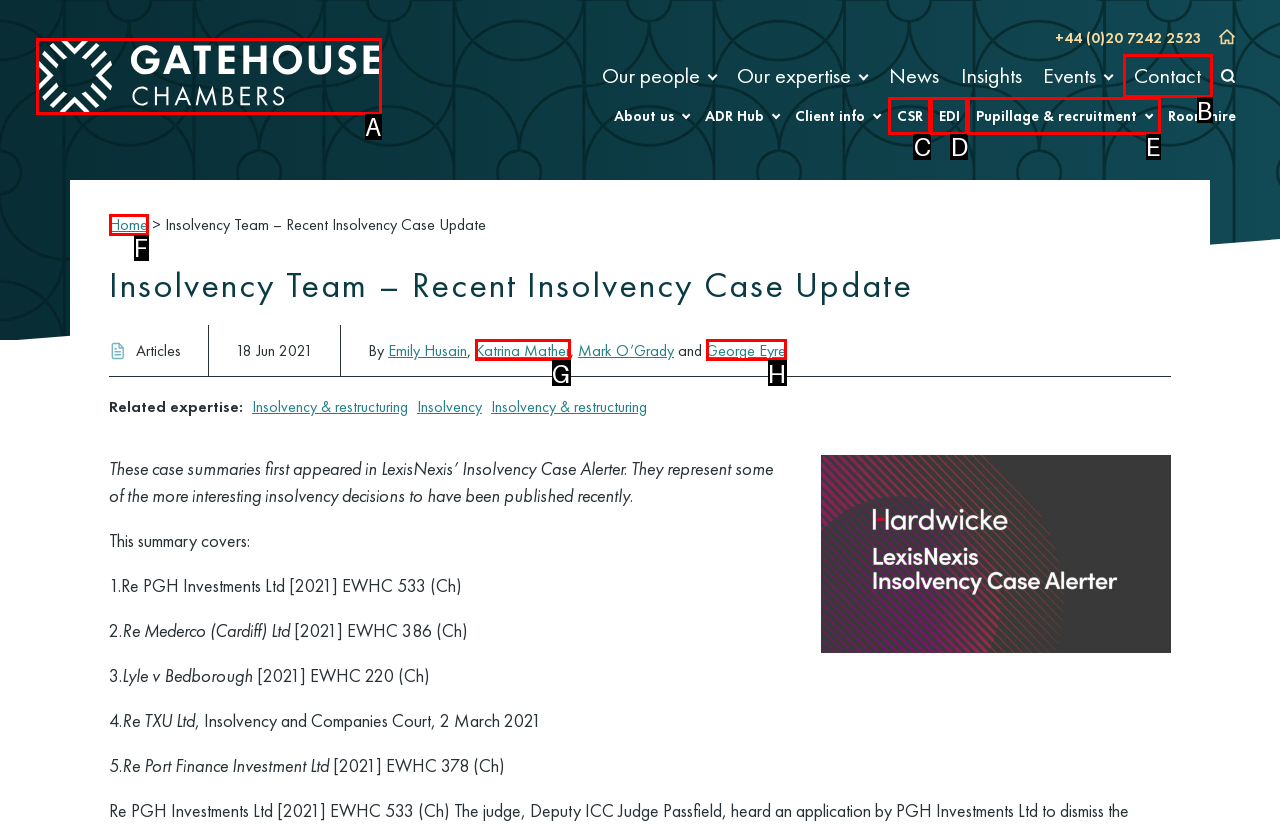Find the option that fits the given description: Pupillage & recruitment
Answer with the letter representing the correct choice directly.

E